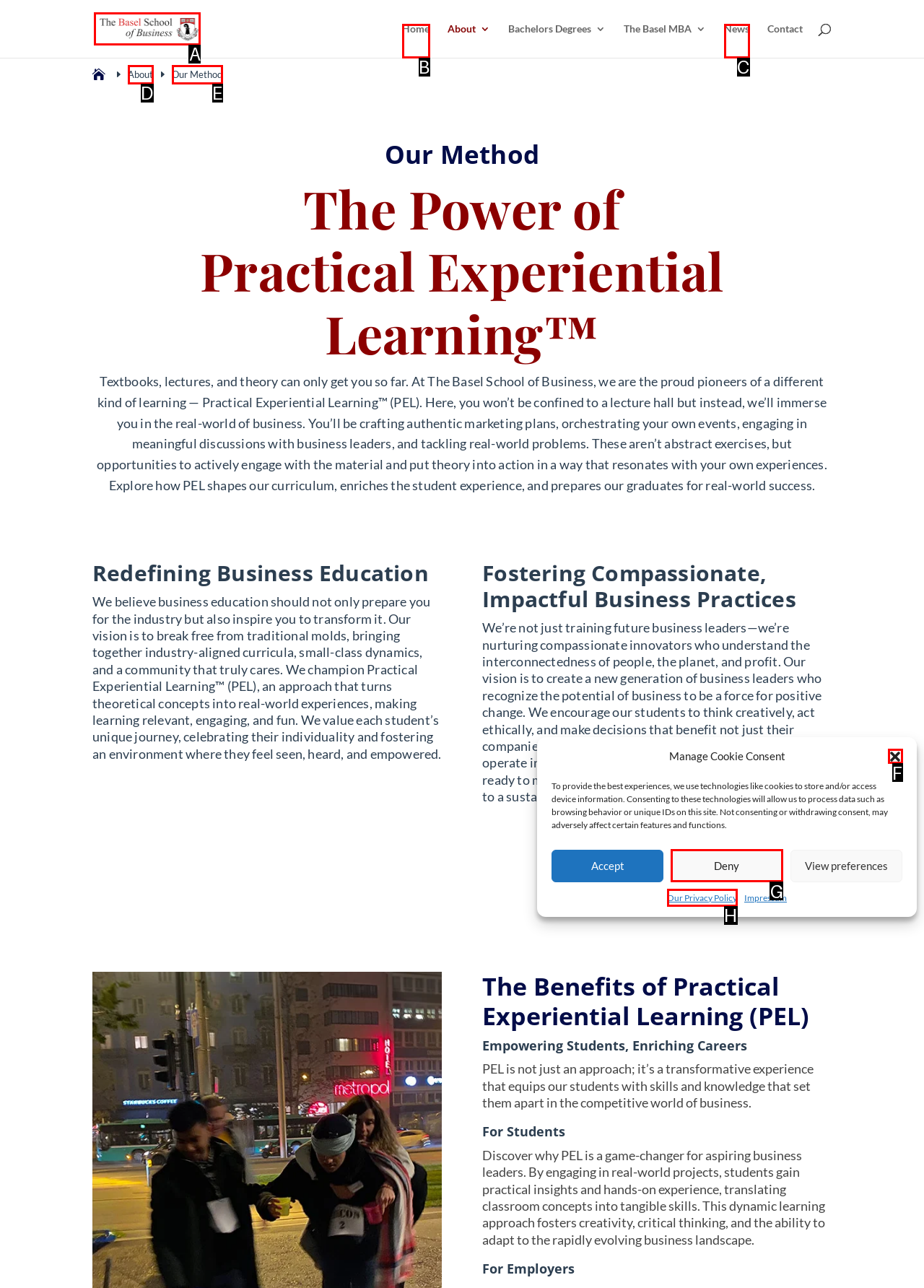To complete the instruction: View the latest news, which HTML element should be clicked?
Respond with the option's letter from the provided choices.

None